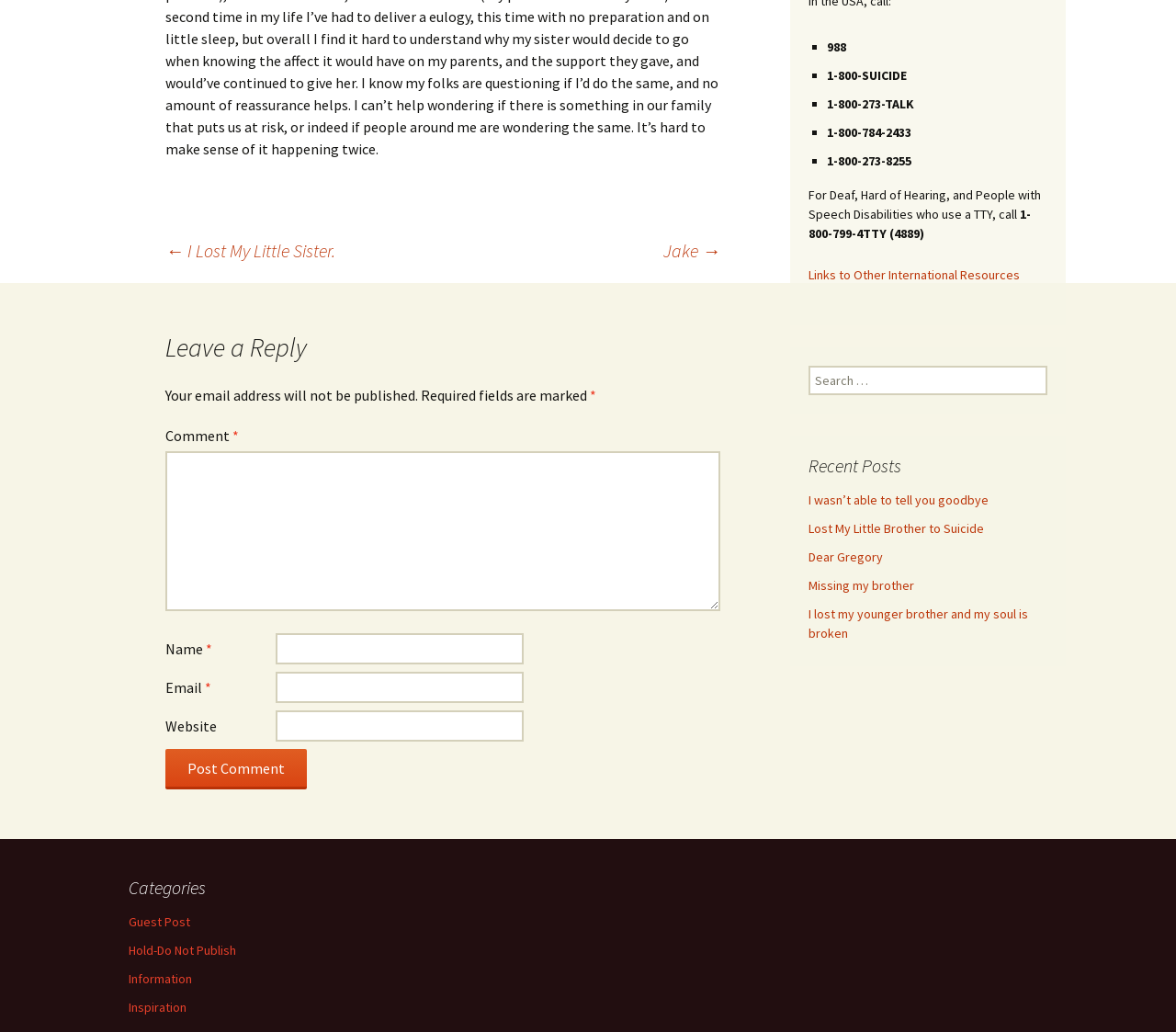Given the following UI element description: "Links to Other International Resources", find the bounding box coordinates in the webpage screenshot.

[0.688, 0.258, 0.867, 0.274]